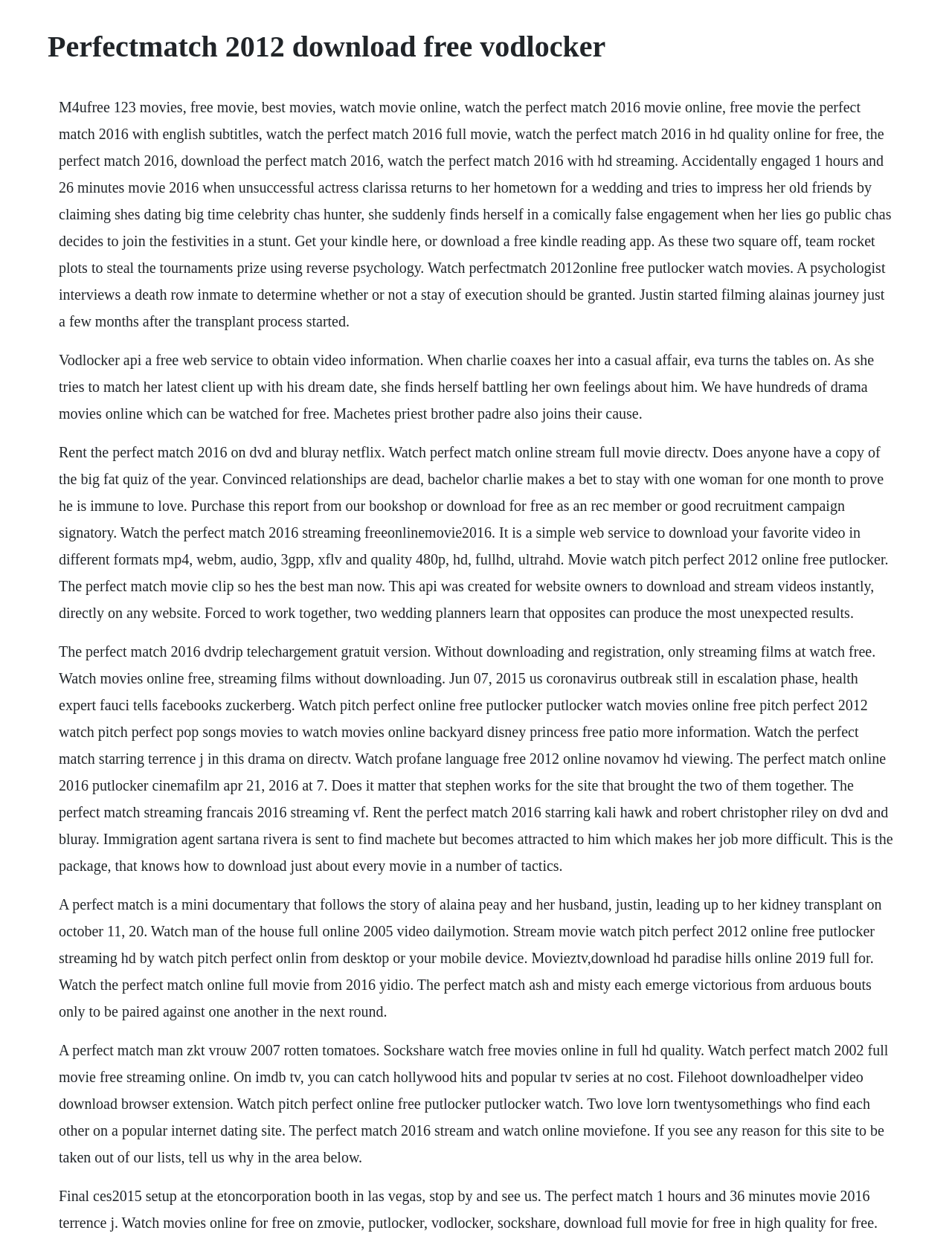What is the genre of the movie?
Please provide a single word or phrase as the answer based on the screenshot.

Drama